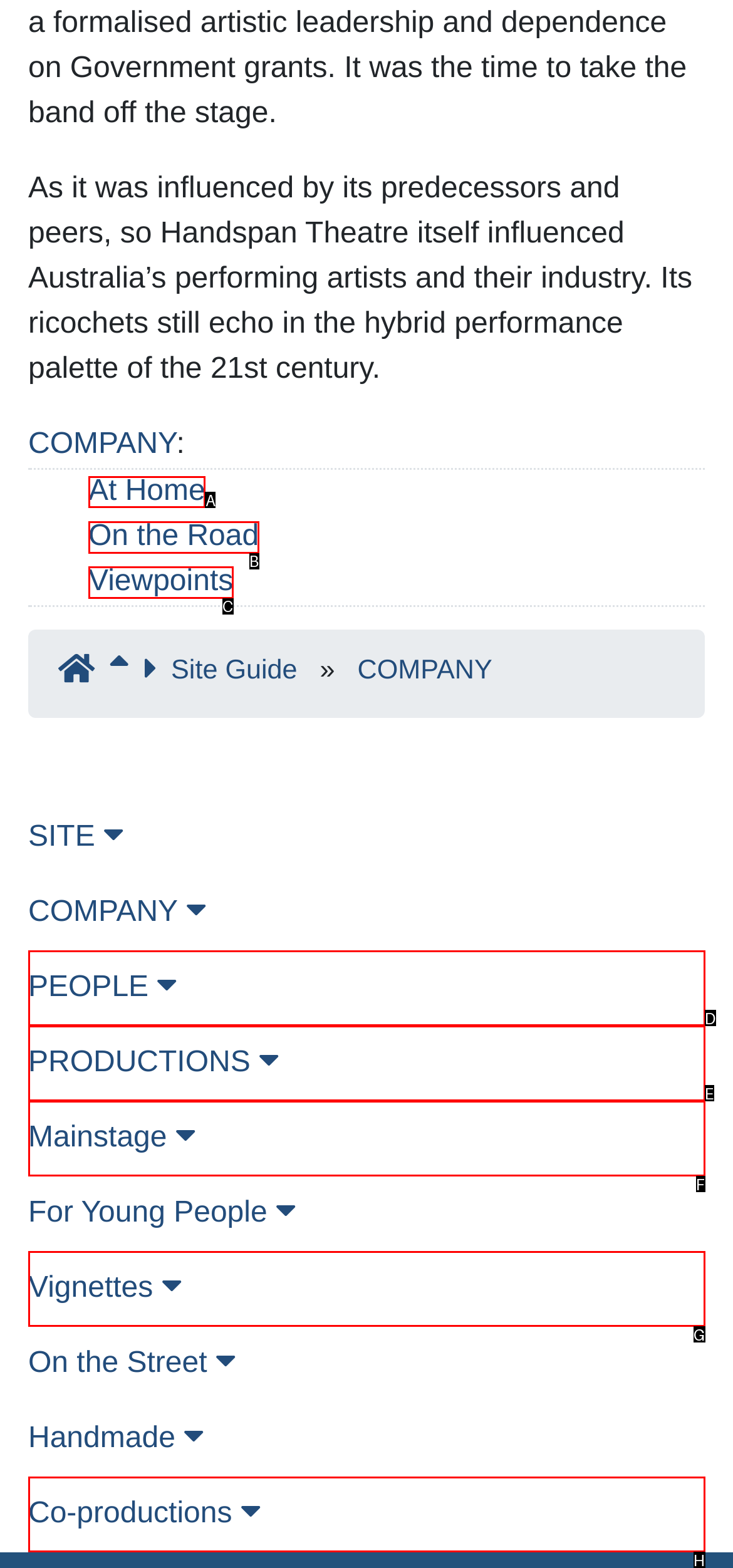Tell me which one HTML element I should click to complete the following task: Go to At Home Answer with the option's letter from the given choices directly.

A